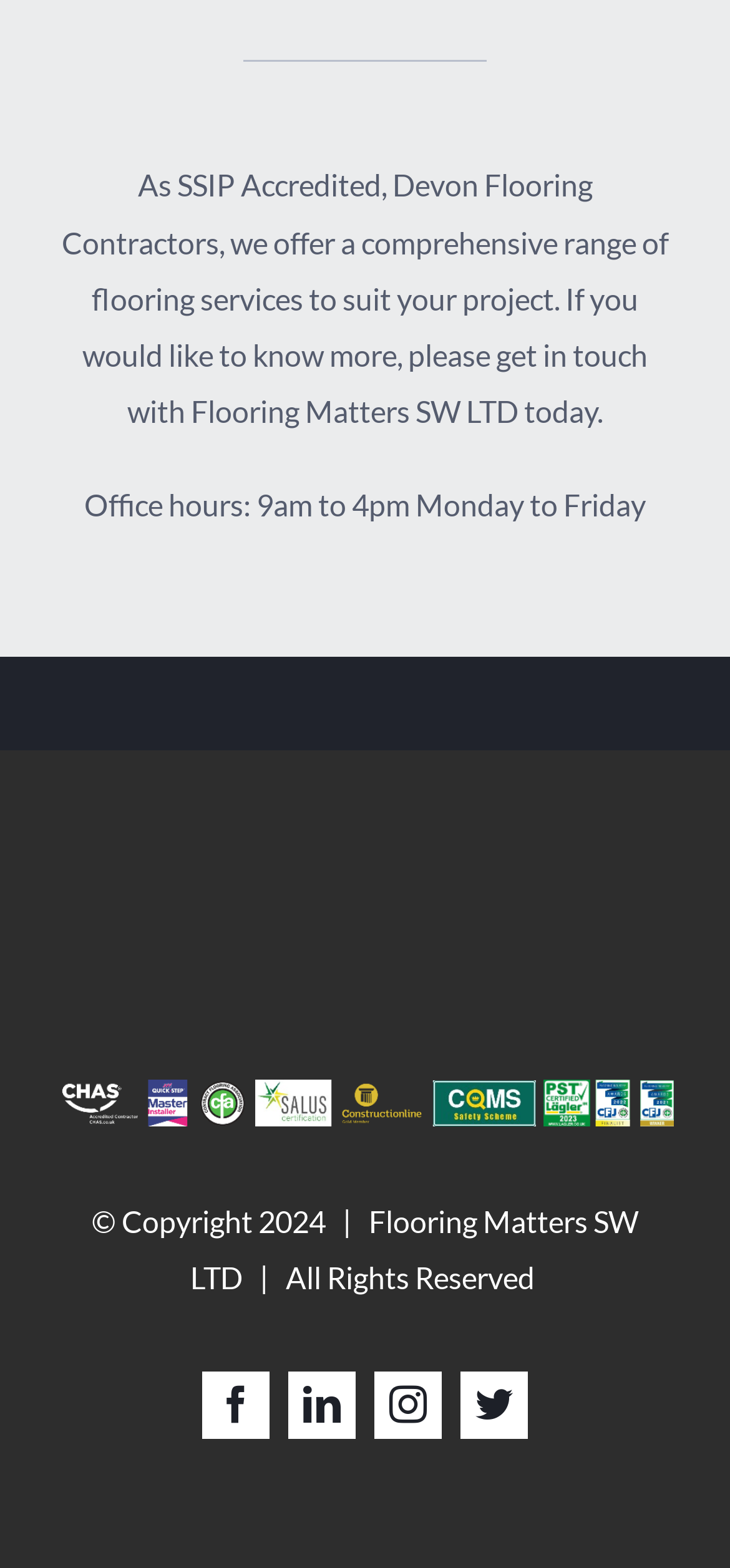Please give a concise answer to this question using a single word or phrase: 
How many social media links are there?

4